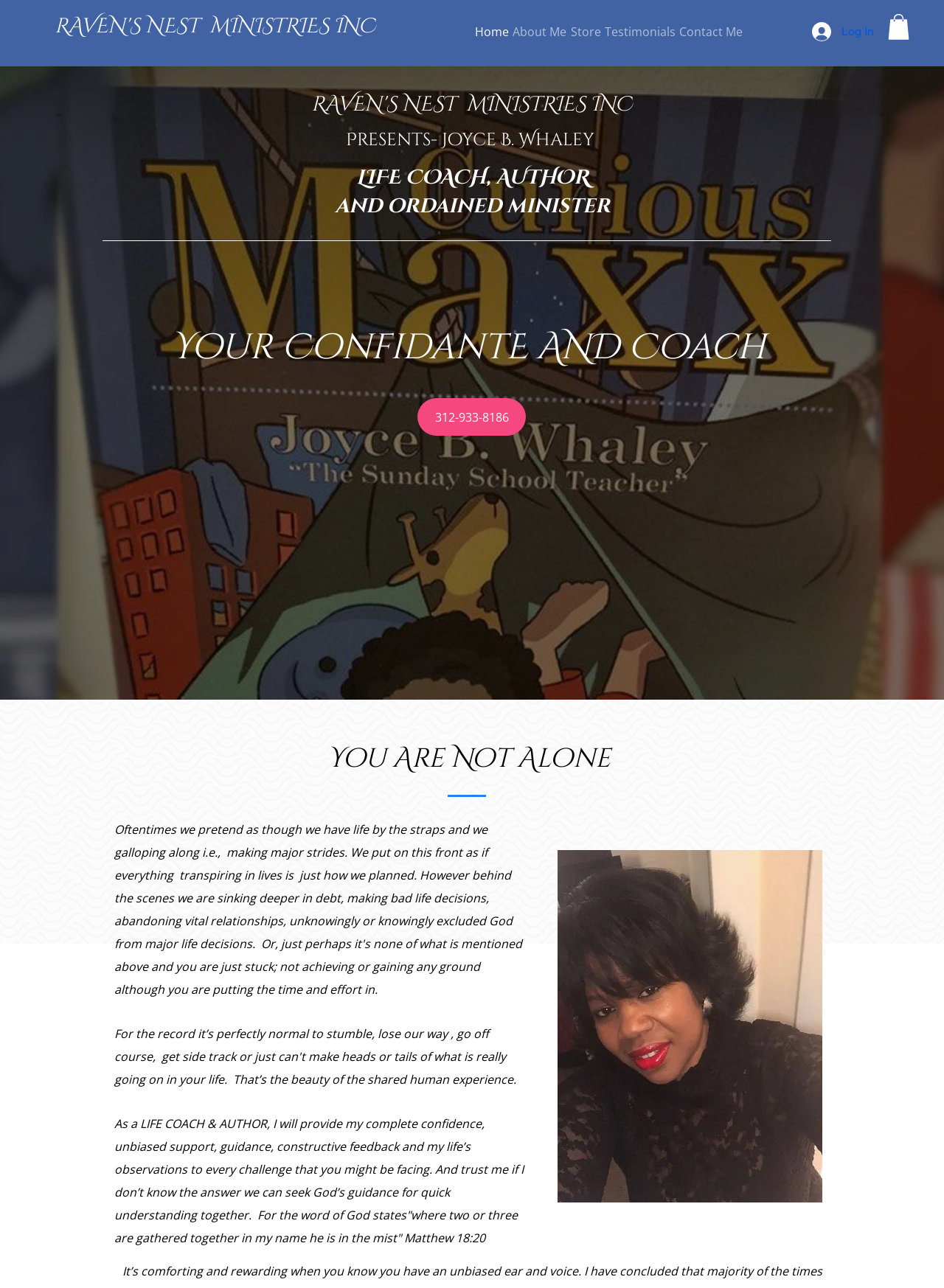Using the information in the image, give a detailed answer to the following question: What is the theme of the webpage?

The webpage is focused on life coaching and support, as indicated by the headings, text, and overall content, which emphasizes the role of Joyce Whaley as a LIFE COACH & AUTHOR providing guidance and support to individuals.